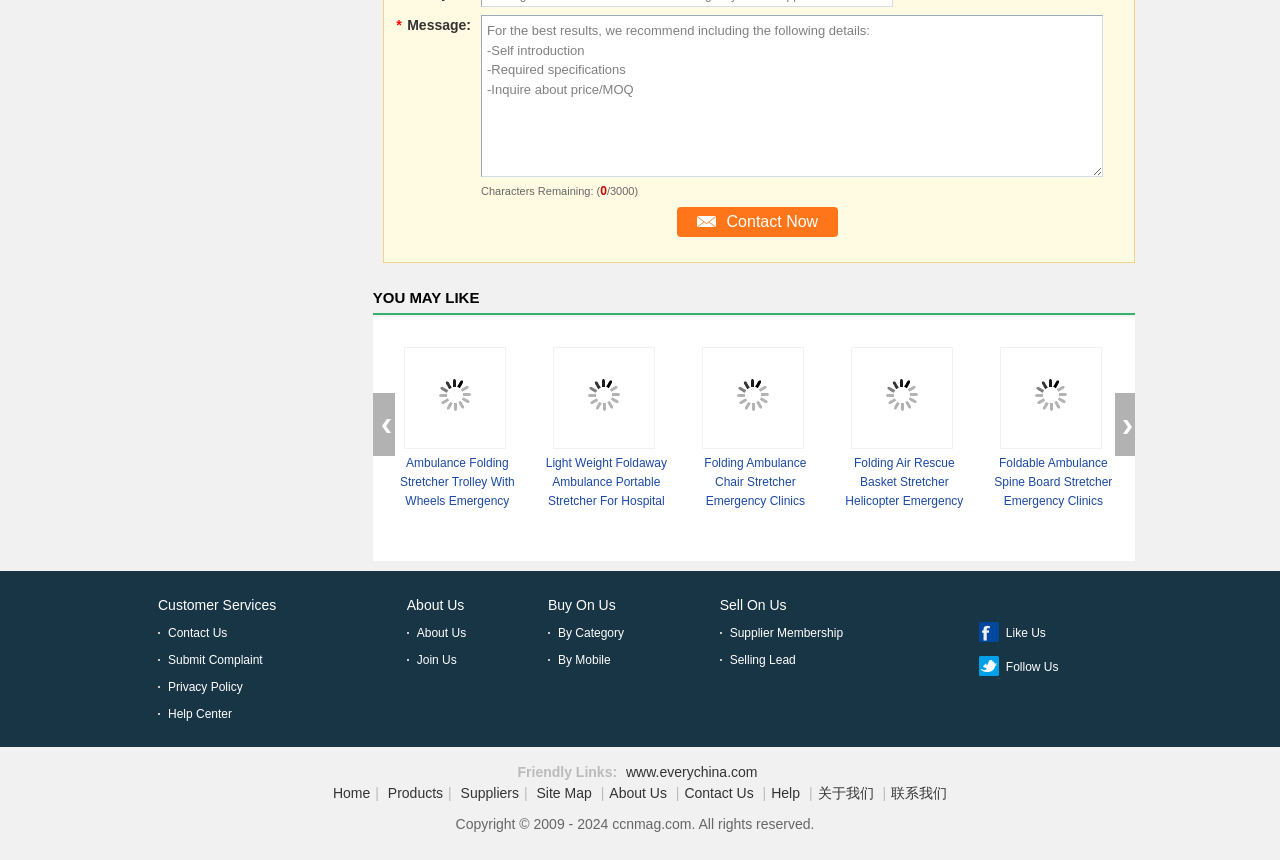By analyzing the image, answer the following question with a detailed response: What is the section 'YOU MAY LIKE' for?

The section 'YOU MAY LIKE' is followed by a list of links to products, which suggests that it is a section for recommending products that the user may be interested in.